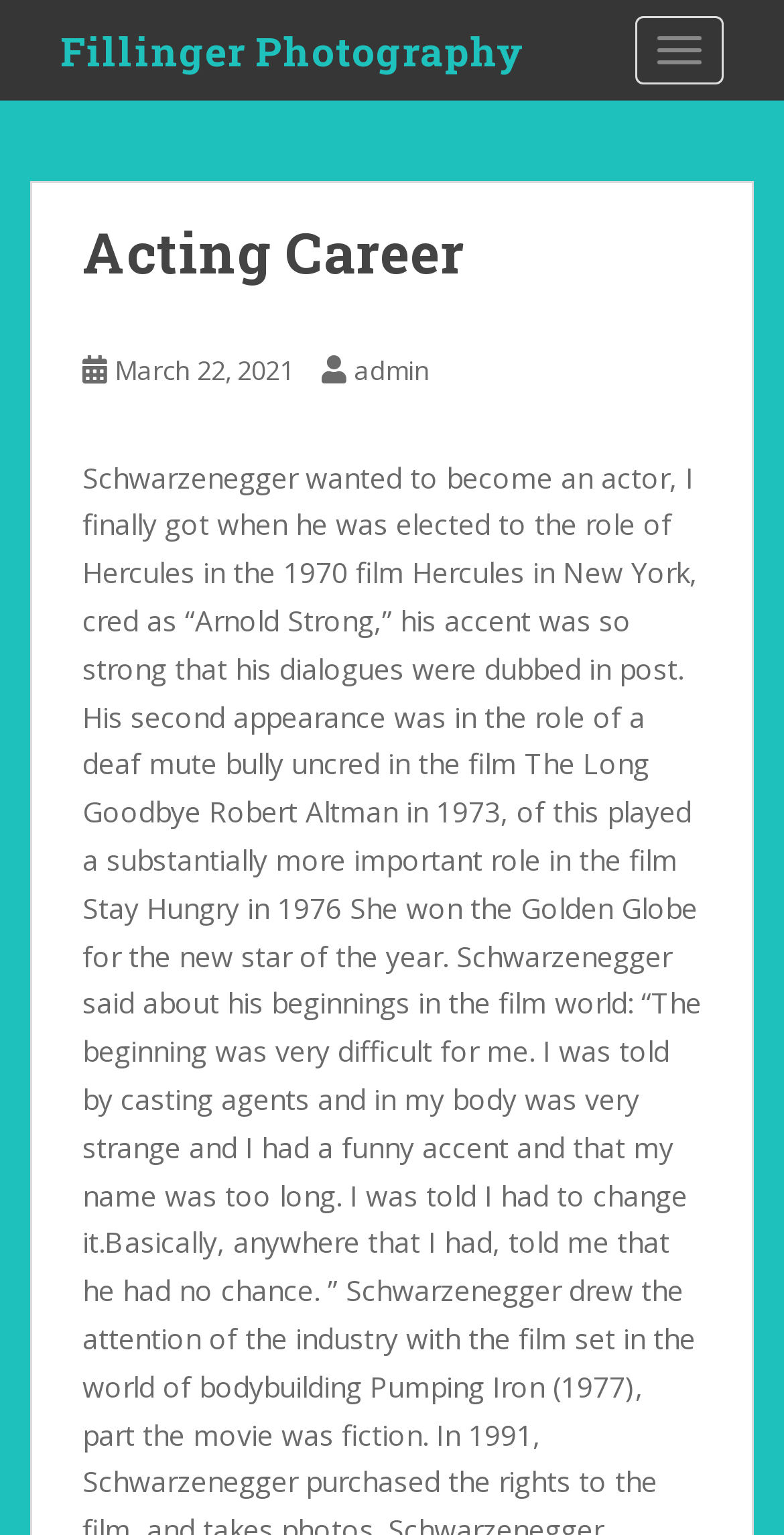What is the date mentioned on the webpage?
Can you provide an in-depth and detailed response to the question?

I found the answer by looking at the link element with the text 'March 22, 2021' which is a date format, indicating that it is a specific date mentioned on the webpage.